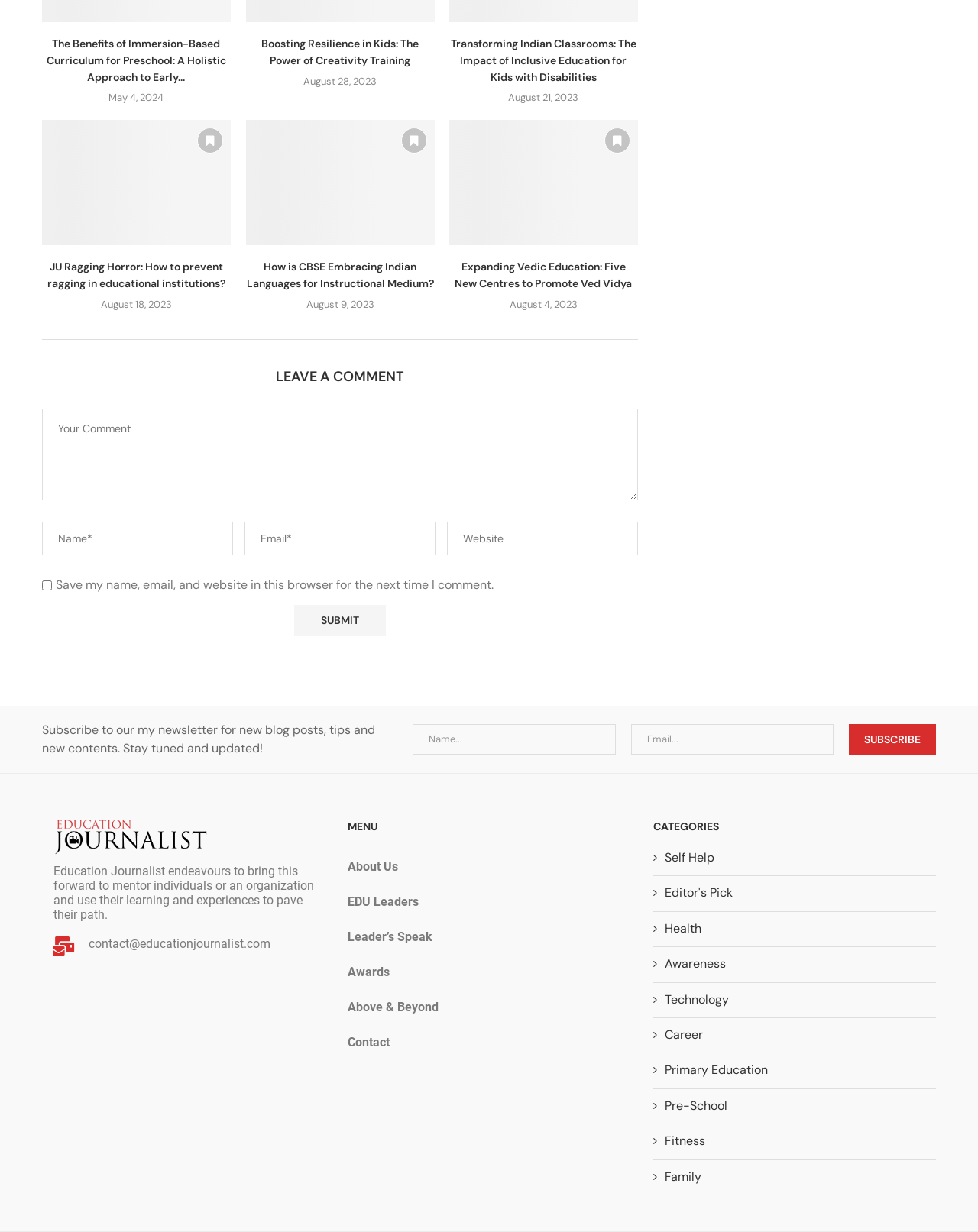Utilize the information from the image to answer the question in detail:
What is the contact email address?

The contact email address is provided at the bottom of the webpage, which is 'contact@educationjournalist.com'.